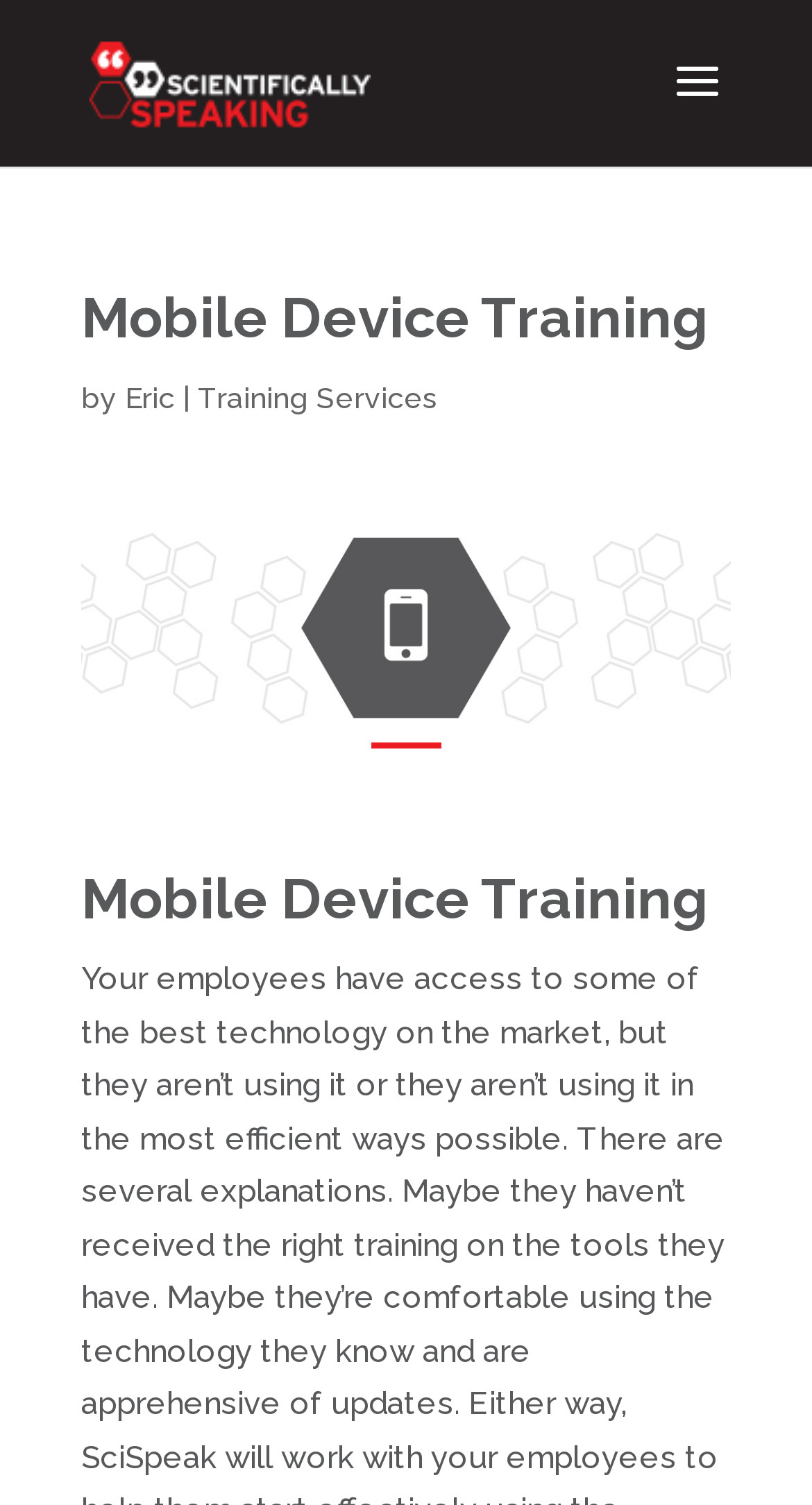Analyze the image and answer the question with as much detail as possible: 
Is there a search function on the webpage?

A search function can be found at the top of the webpage, represented by a search box with no initial text.